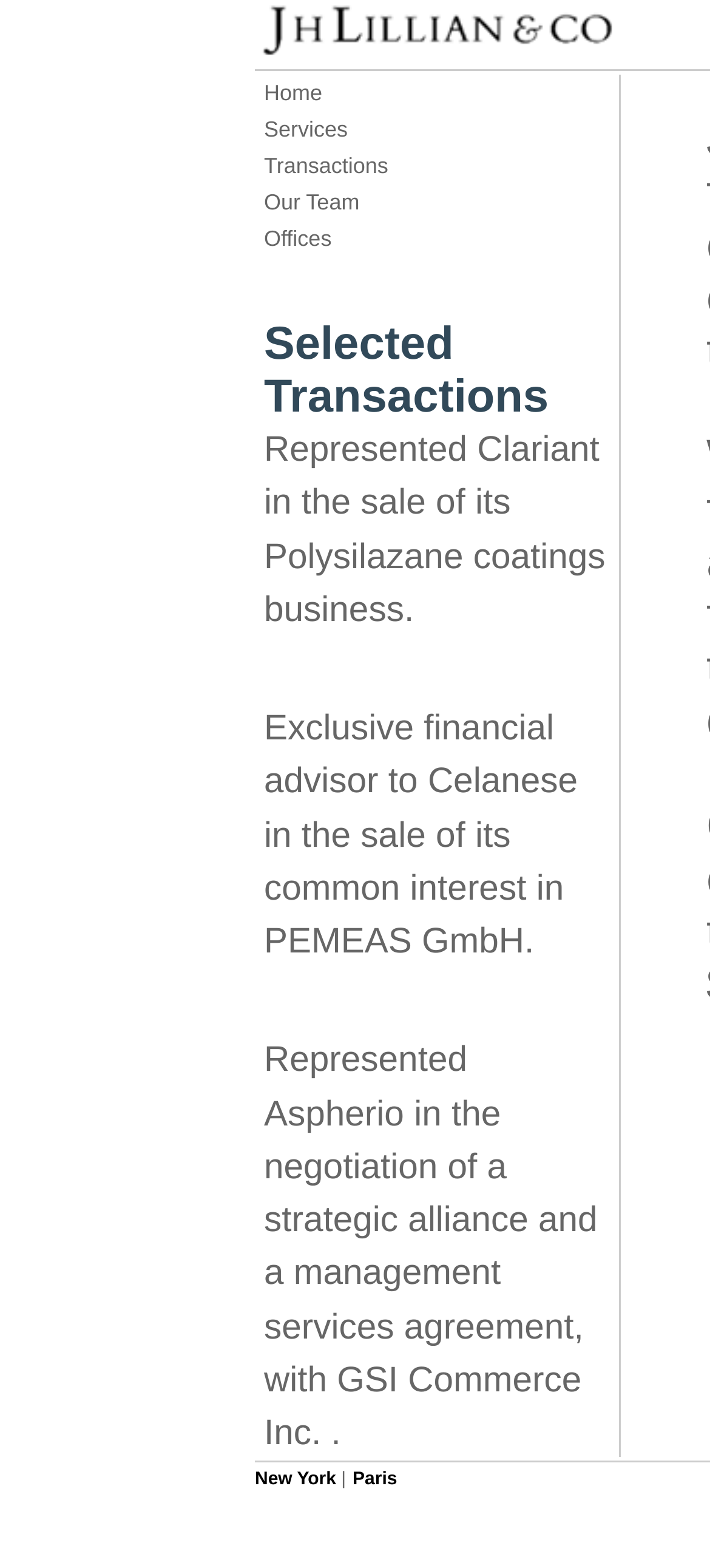Find the bounding box coordinates of the element I should click to carry out the following instruction: "View Selected Transactions".

[0.372, 0.203, 0.856, 0.271]